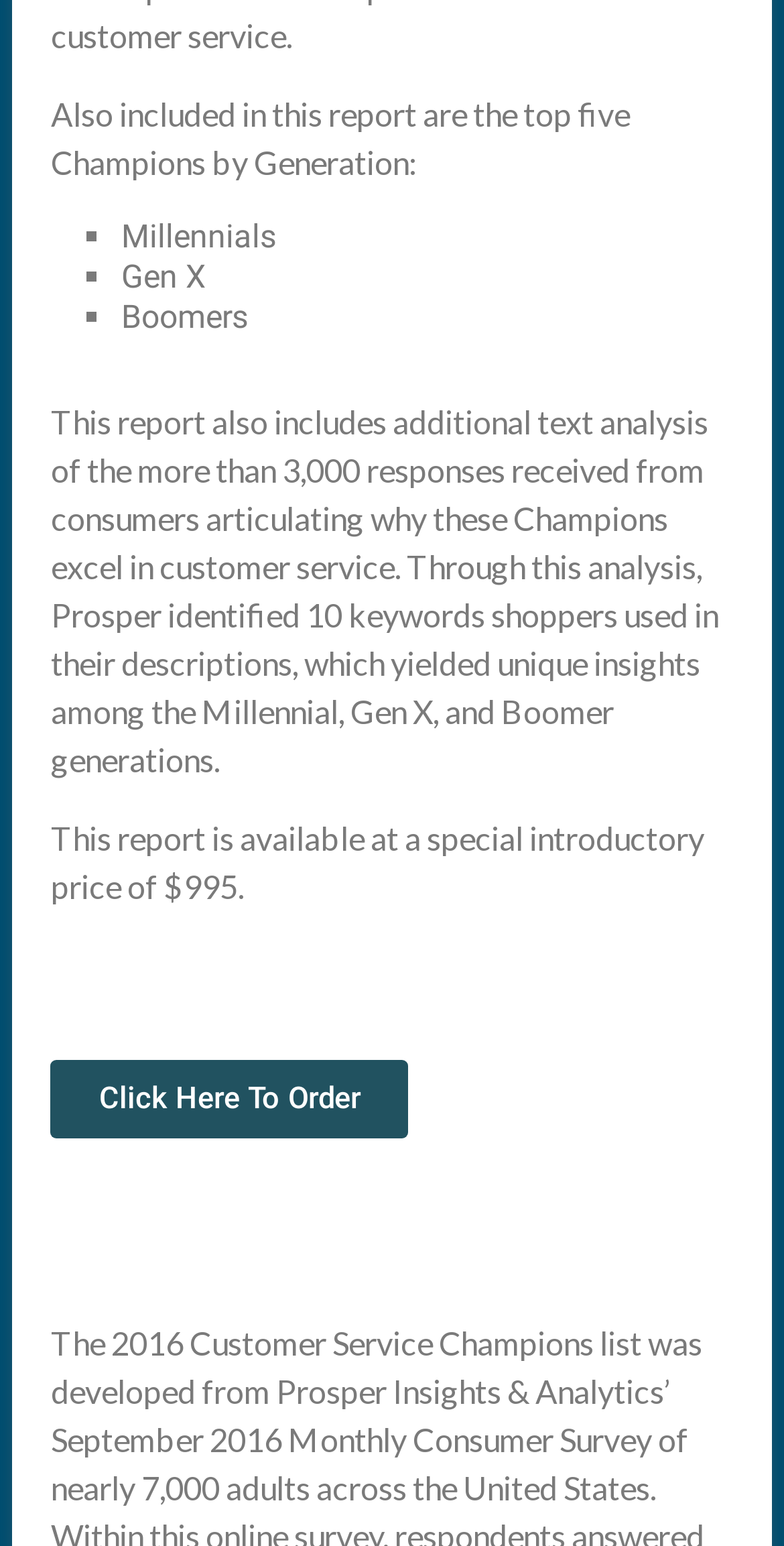What is the purpose of the report?
Carefully analyze the image and provide a detailed answer to the question.

The report appears to analyze customer service, as mentioned in the static text element [138] which talks about 'why these Champions excel in customer service'. This suggests that the report's purpose is to analyze customer service.